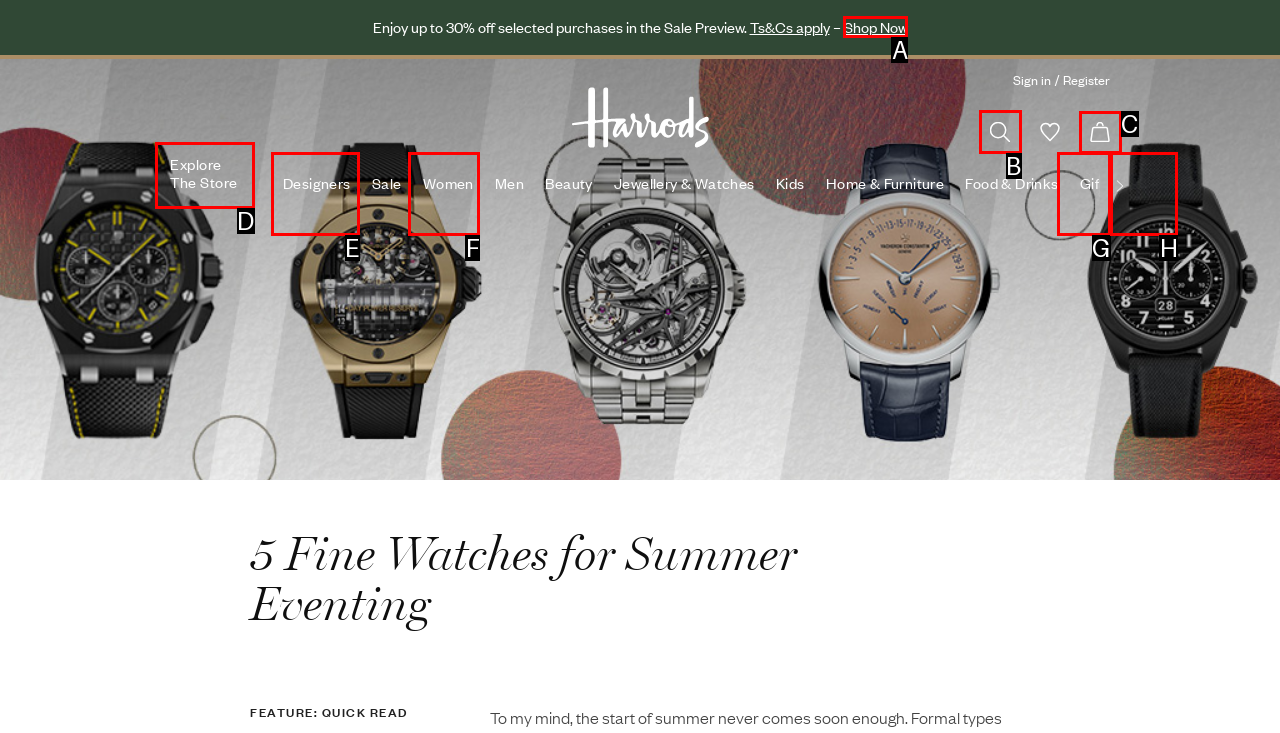Tell me the correct option to click for this task: View the 'OEM' page
Write down the option's letter from the given choices.

None